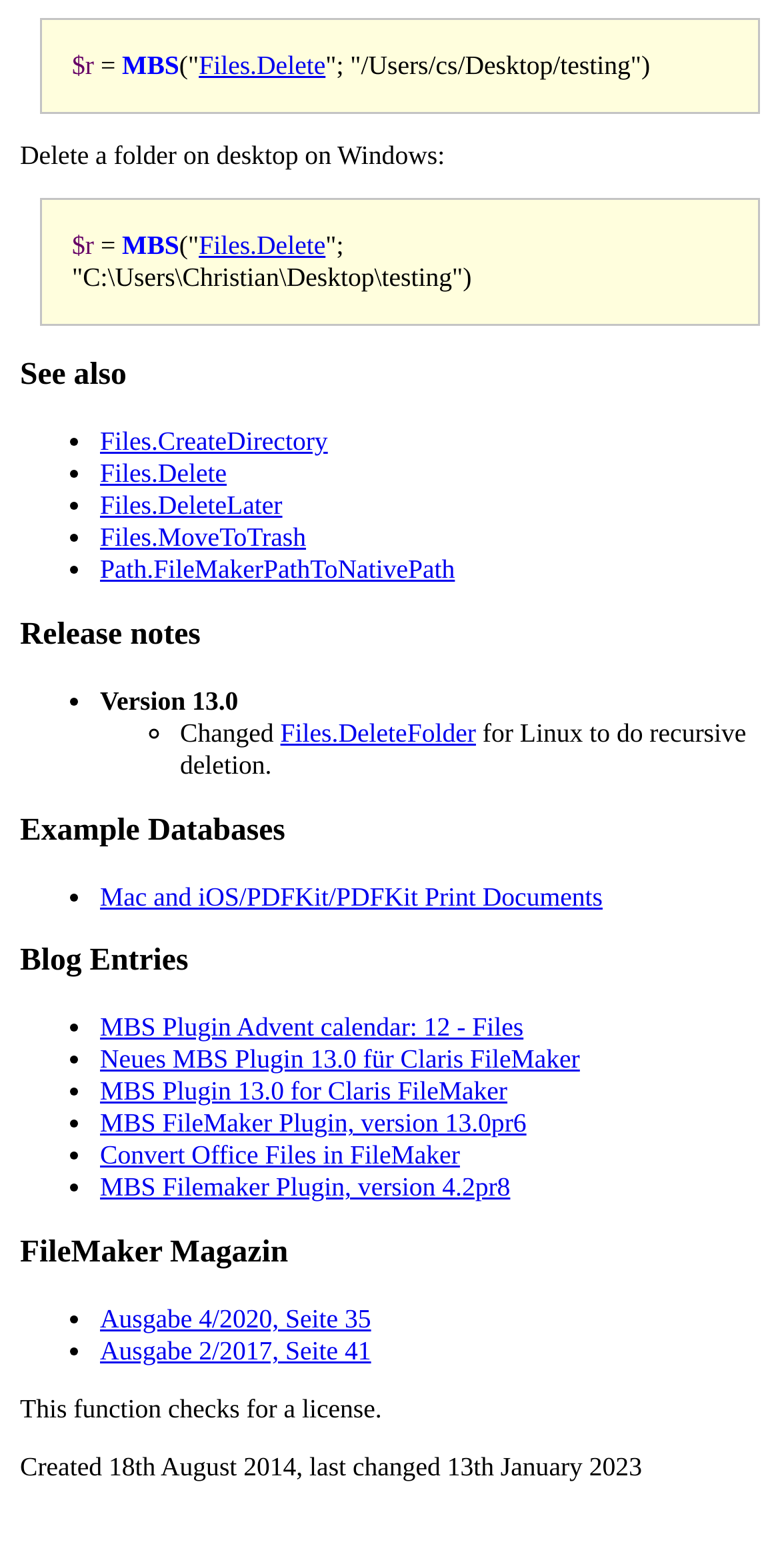Find the bounding box of the web element that fits this description: "MBS FileMaker Plugin, version 13.0pr6".

[0.128, 0.707, 0.675, 0.726]